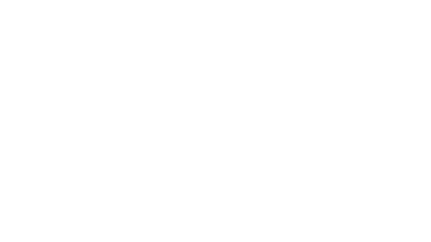How many years of experience does Stephanie have? Based on the screenshot, please respond with a single word or phrase.

Over five years